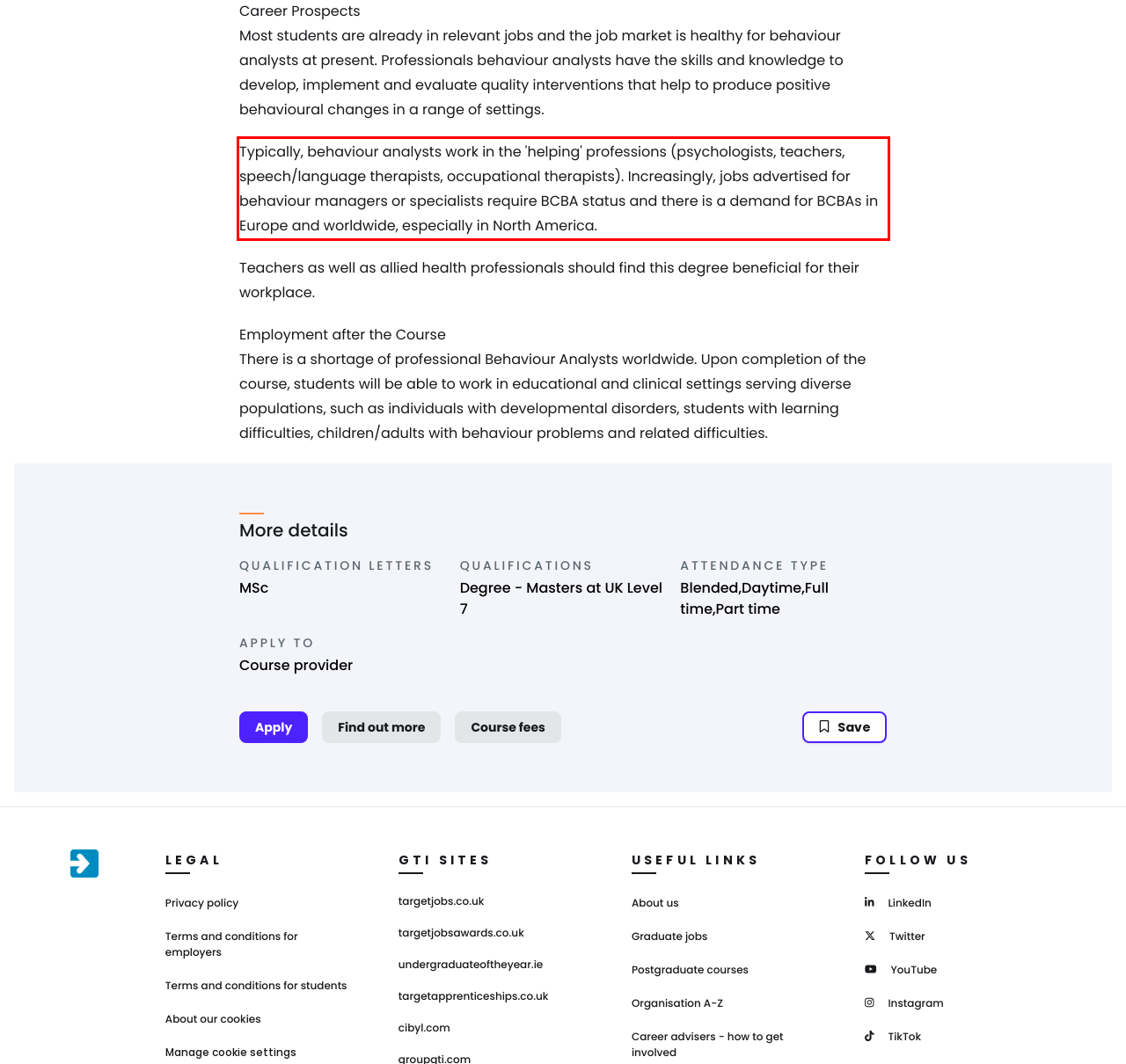You are looking at a screenshot of a webpage with a red rectangle bounding box. Use OCR to identify and extract the text content found inside this red bounding box.

Typically, behaviour analysts work in the 'helping' professions (psychologists, teachers, speech/language therapists, occupational therapists). Increasingly, jobs advertised for behaviour managers or specialists require BCBA status and there is a demand for BCBAs in Europe and worldwide, especially in North America.